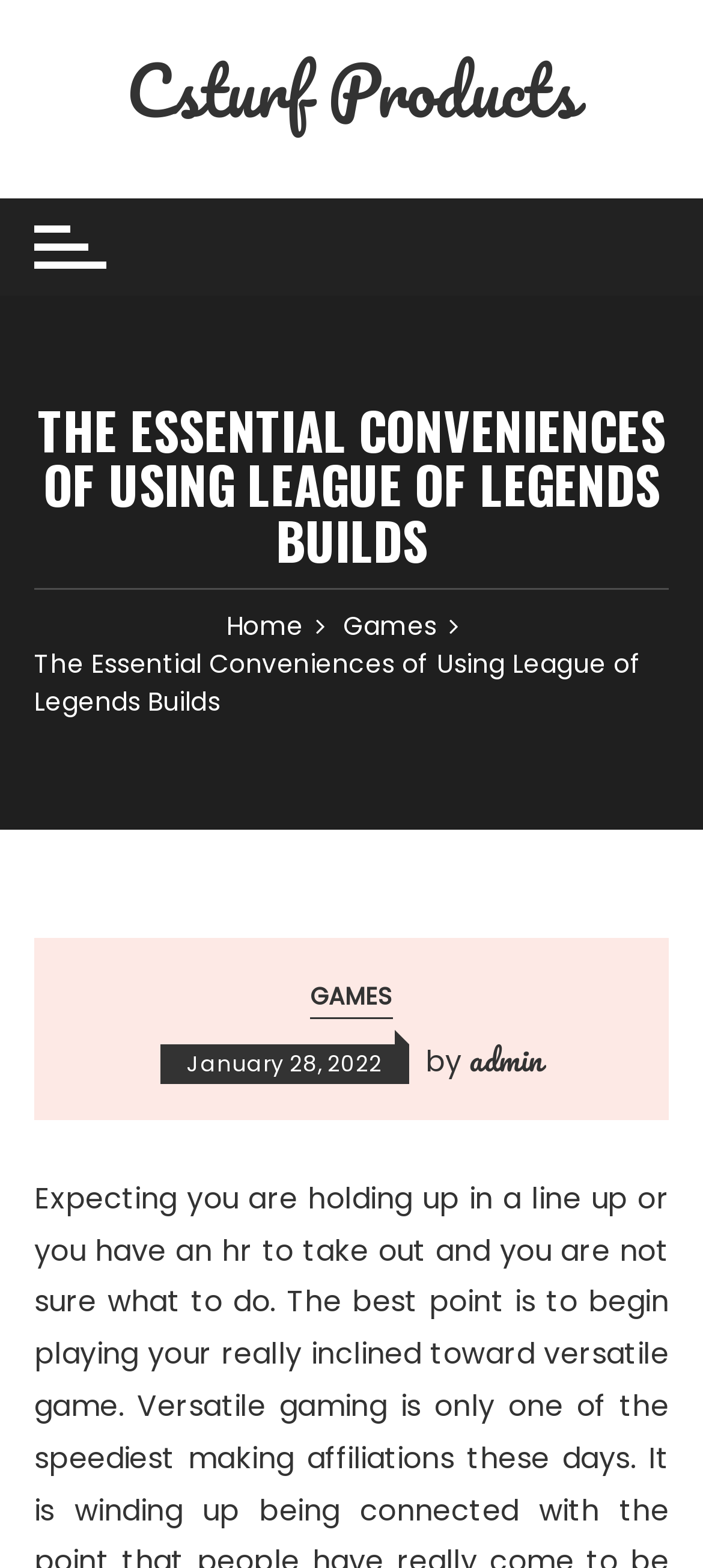Can you find and generate the webpage's heading?

THE ESSENTIAL CONVENIENCES OF USING LEAGUE OF LEGENDS BUILDS